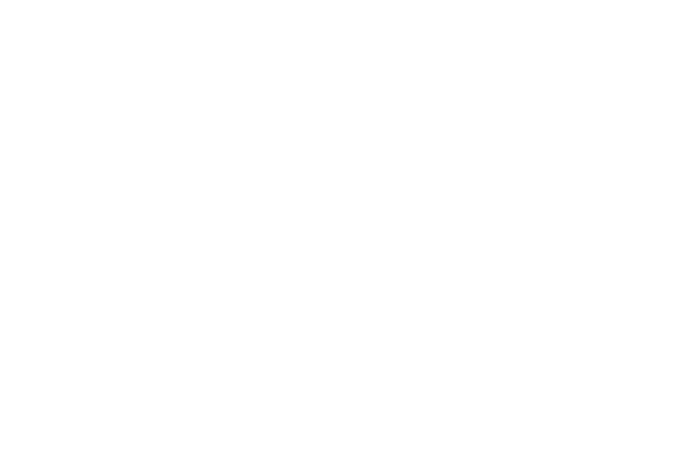Provide a comprehensive description of the image.

The image features a decorative graphic element, likely intended to evoke a romantic or celebratory theme associated with weddings. It appears within the context of a wedding-focused website, specifically related to 'The Southville Centre - Wedding UK.' This silhouette design may symbolize key wedding elements, enhancing the visual appeal of the webpage and contributing to a charming ambiance for potential couples exploring their wedding options. The overall design aligns with the site's purpose of showcasing services and venues for weddings, aiming to attract and inform users about various wedding-related offerings.